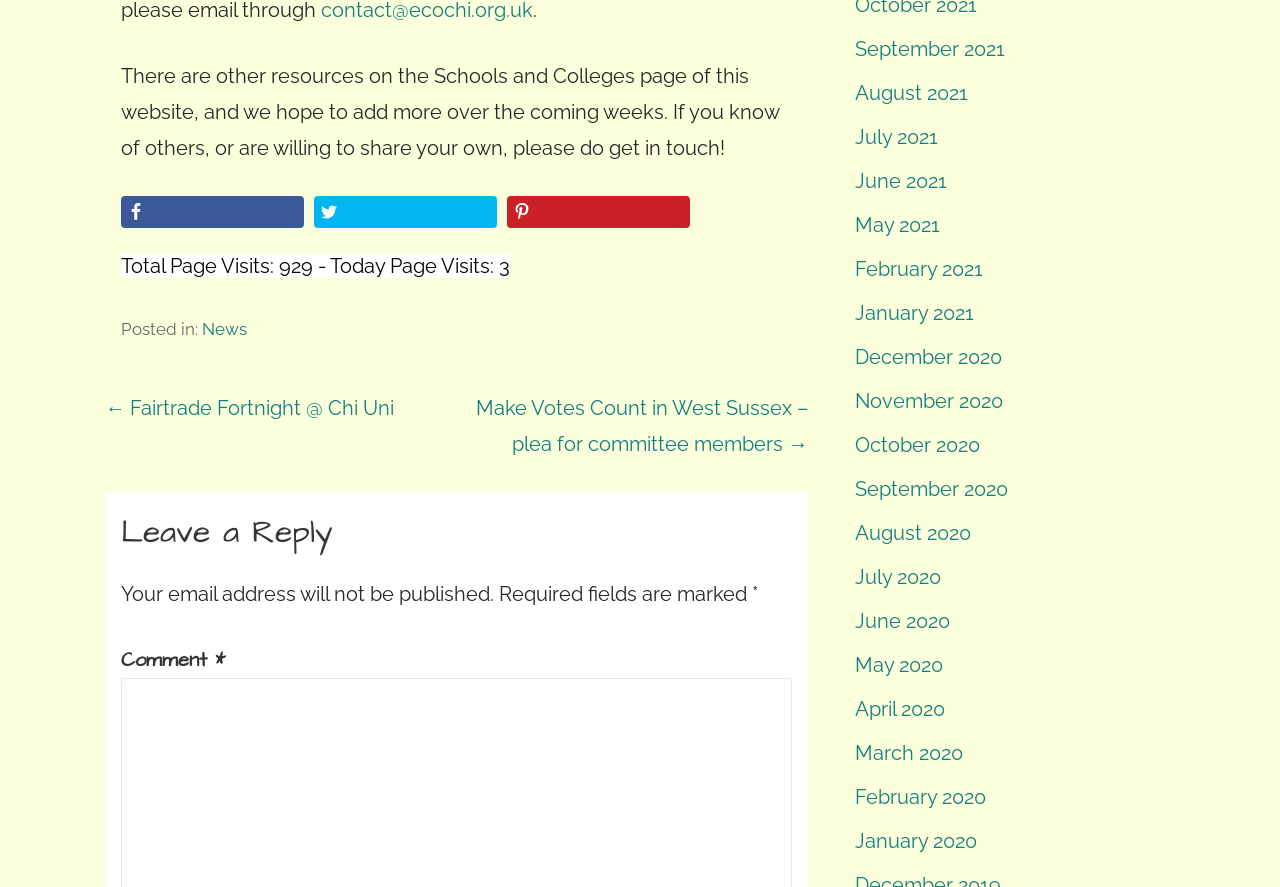What are the available archives?
Based on the visual details in the image, please answer the question thoroughly.

The available archives can be found in the links on the right side of the webpage, which are labeled with month and year, such as 'September 2021', 'August 2021', and so on, indicating that the webpage has archives organized by month.